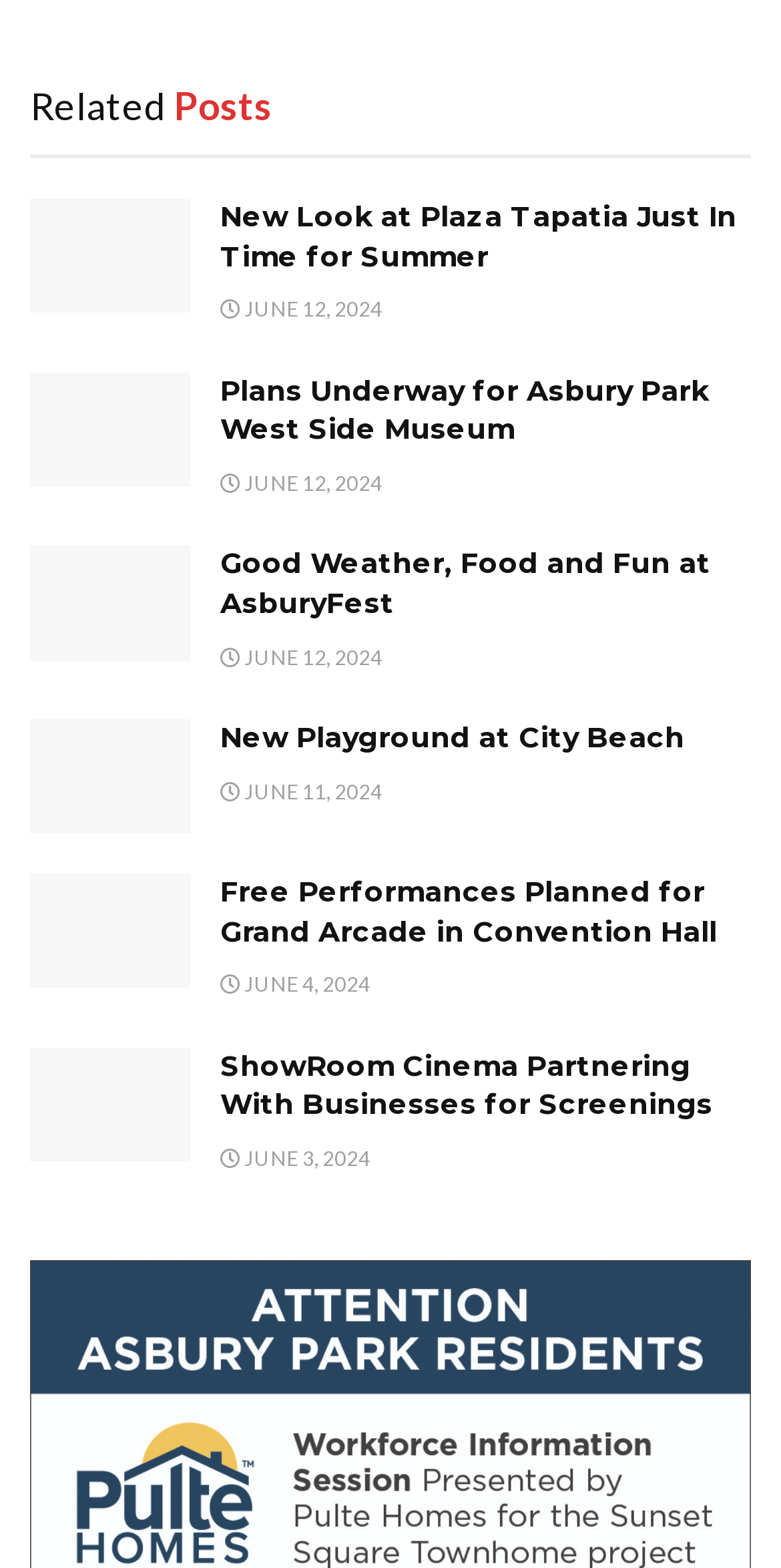Please reply to the following question with a single word or a short phrase:
How many images are in the second article?

1